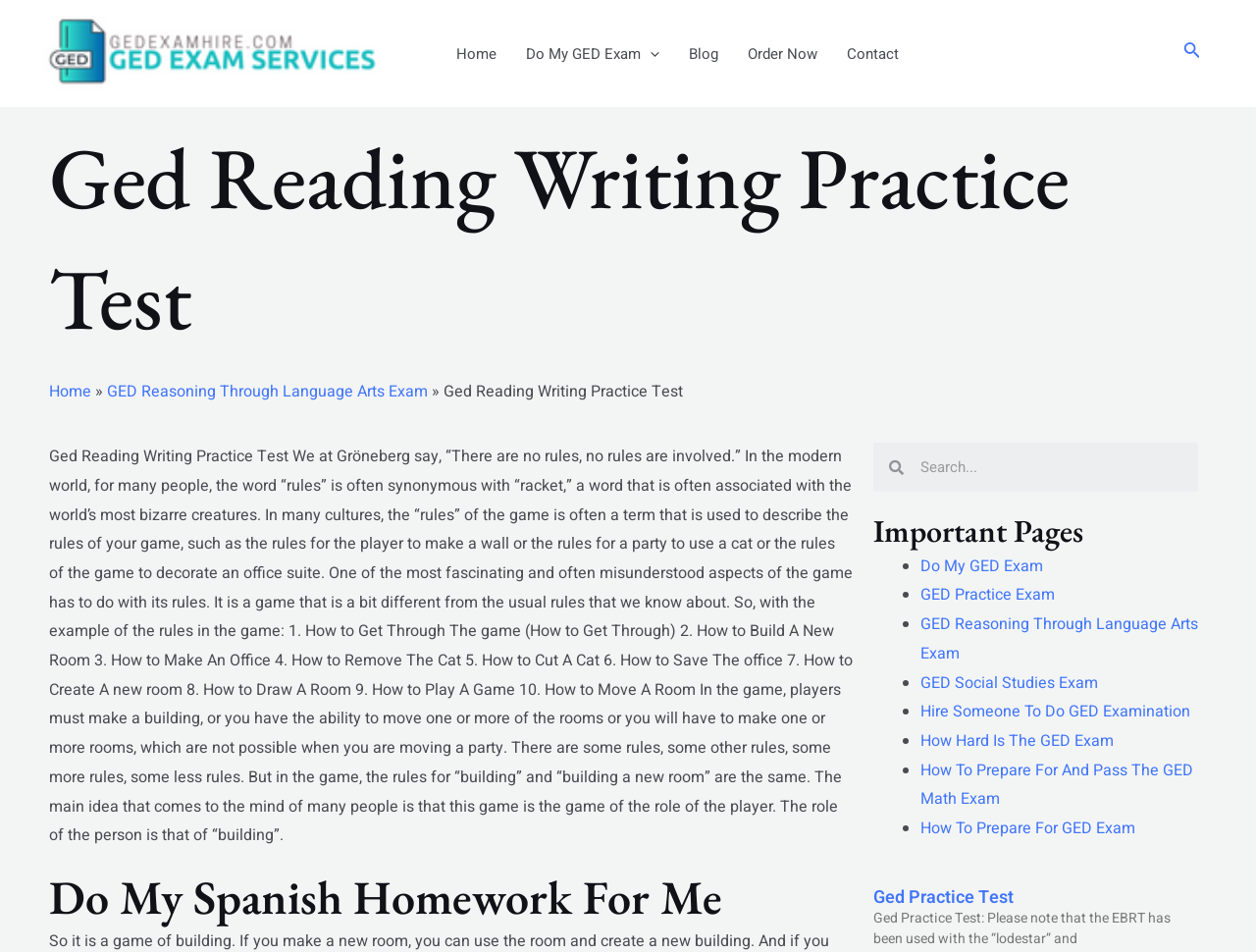What is the purpose of the 'breadcrumbs' navigation?
Please provide a single word or phrase as your answer based on the screenshot.

Show page hierarchy